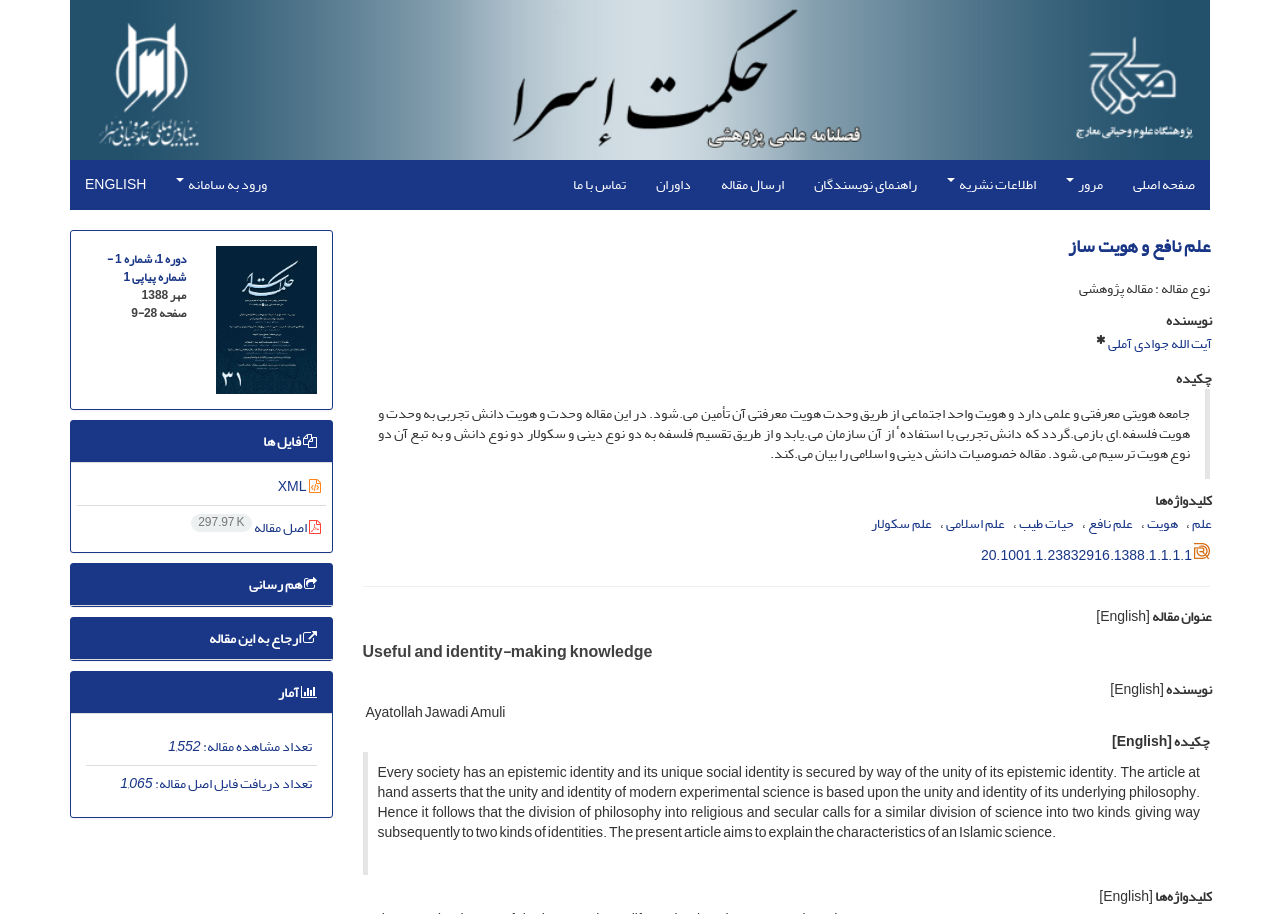What is the language of the article?
Look at the image and construct a detailed response to the question.

The language of the article can be inferred from the text content of the webpage, which is written in Persian. Additionally, there is a link to an English translation of the article, indicating that the original language is Persian.